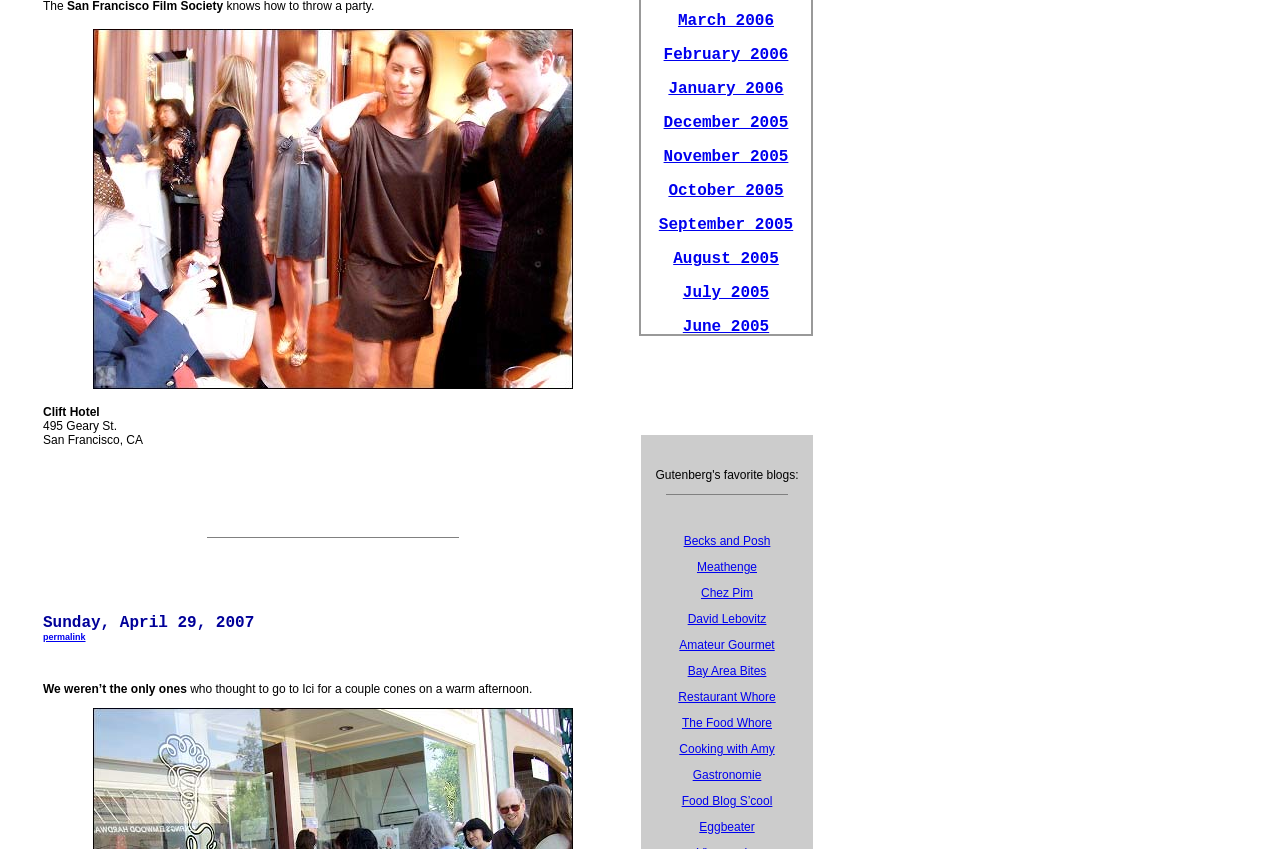Please give the bounding box coordinates of the area that should be clicked to fulfill the following instruction: "Click on 'The Carolina Times (Durham, N.C.)'". The coordinates should be in the format of four float numbers from 0 to 1, i.e., [left, top, right, bottom].

None